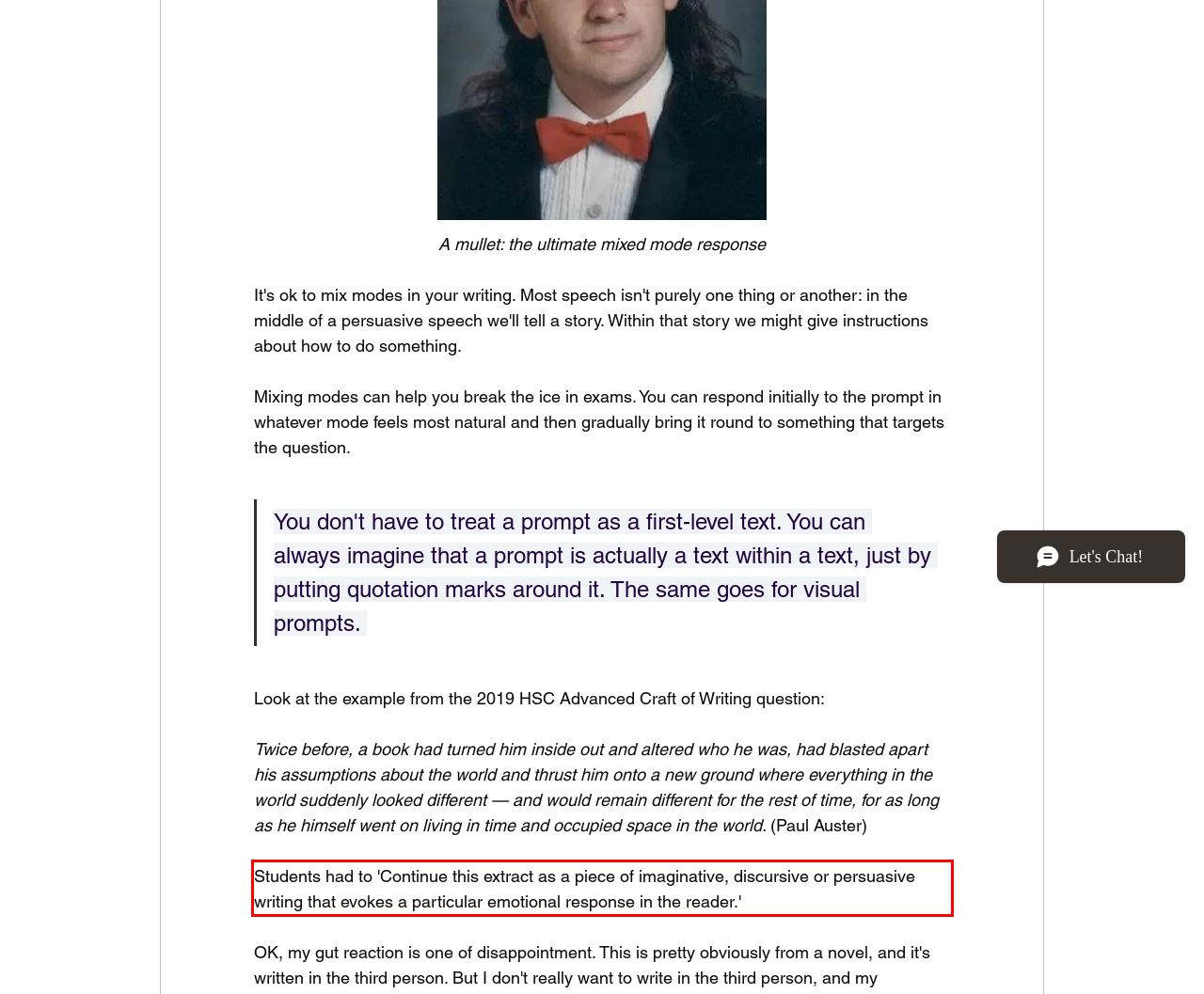Examine the webpage screenshot and use OCR to obtain the text inside the red bounding box.

Students had to 'Continue this extract as a piece of imaginative, discursive or persuasive writing that evokes a particular emotional response in the reader.'